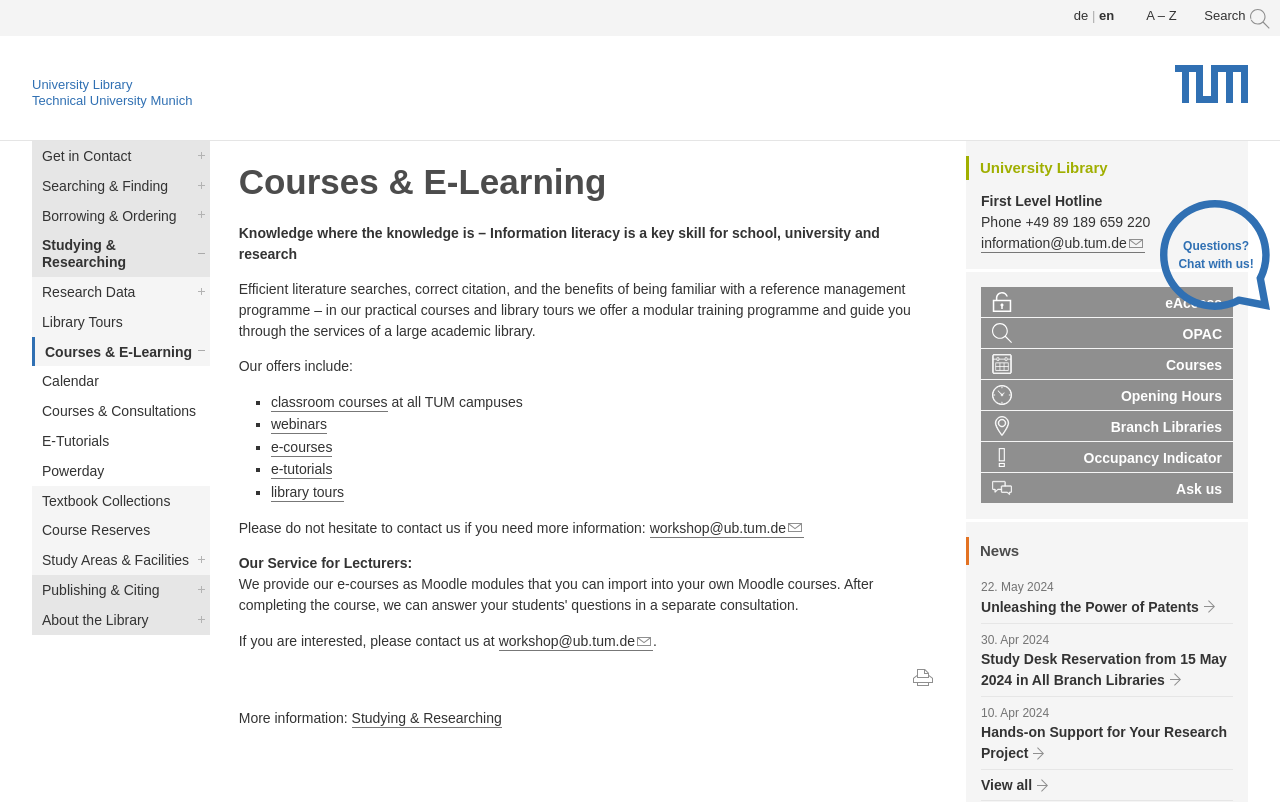Describe all the key features of the webpage in detail.

The webpage is about the Technical University Munich (TUM) University Library, with a focus on courses and e-learning. At the top, there are several links and a search bar, including a language selection option with flags for Deutsch and English. Below this, there is a layout table with links to various sections of the library's website, including "Get in Contact", "Searching & Finding", and "Courses & E-Learning".

On the left side, there is a complementary section with links to different topics, such as "Research Data", "Library Tours", and "Textbook Collections". Below this, there is a section with contact information, including a phone number, email address, and a chat option.

In the main content area, there is a heading "University Library" followed by a section with links to various services, including "eAccess", "OPAC", "Courses", "Opening Hours", "Branch Libraries", and "Occupancy Indicator". Each of these links has a corresponding figure with a caption.

Below this, there is a news section with a heading "News" and several articles with dates and titles, including "Unleashing the Power of Patents", "Study Desk Reservation from 15 May 2024 in All Branch Libraries", and "Hands-on Support for Your Research Project". There is also a "View all" link at the bottom of this section.

Finally, there is a layout table with a heading "Courses & E-Learning" and an article section below it, which likely contains more information about the library's courses and e-learning resources.